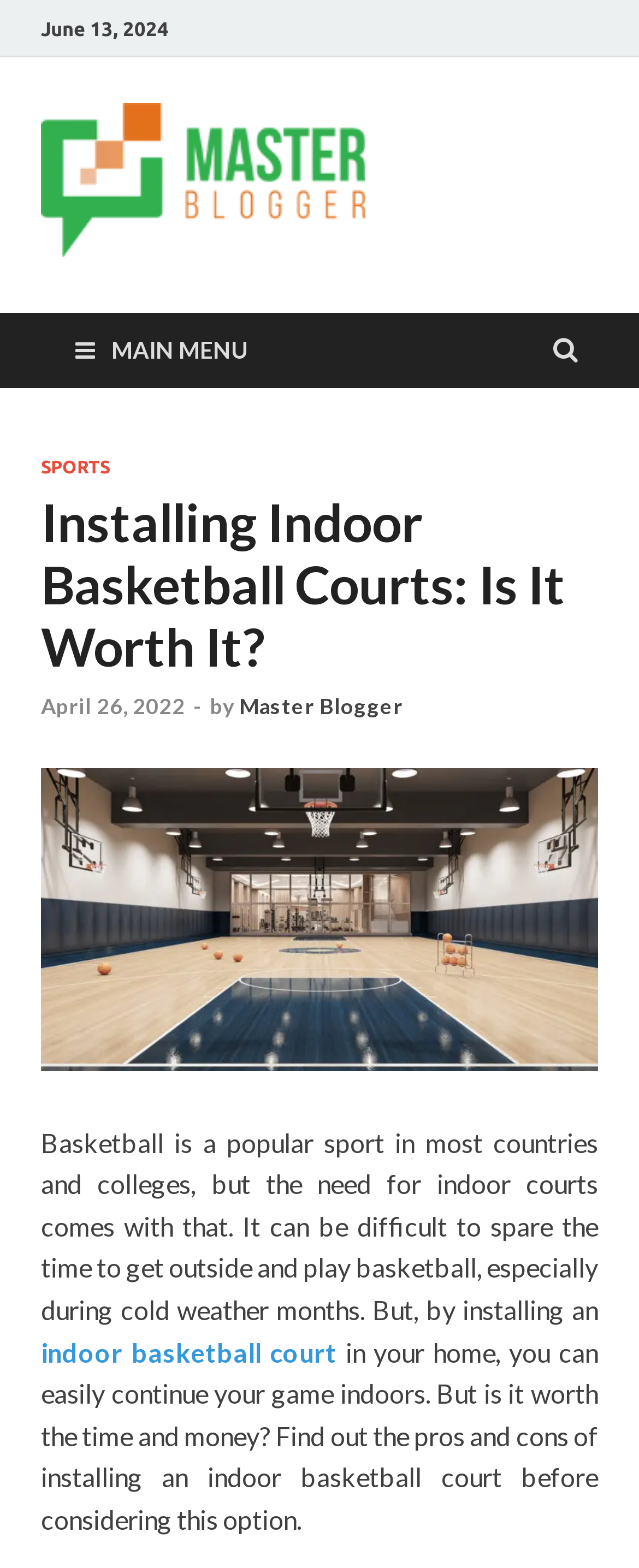From the webpage screenshot, predict the bounding box coordinates (top-left x, top-left y, bottom-right x, bottom-right y) for the UI element described here: April 26, 2022

[0.064, 0.442, 0.29, 0.459]